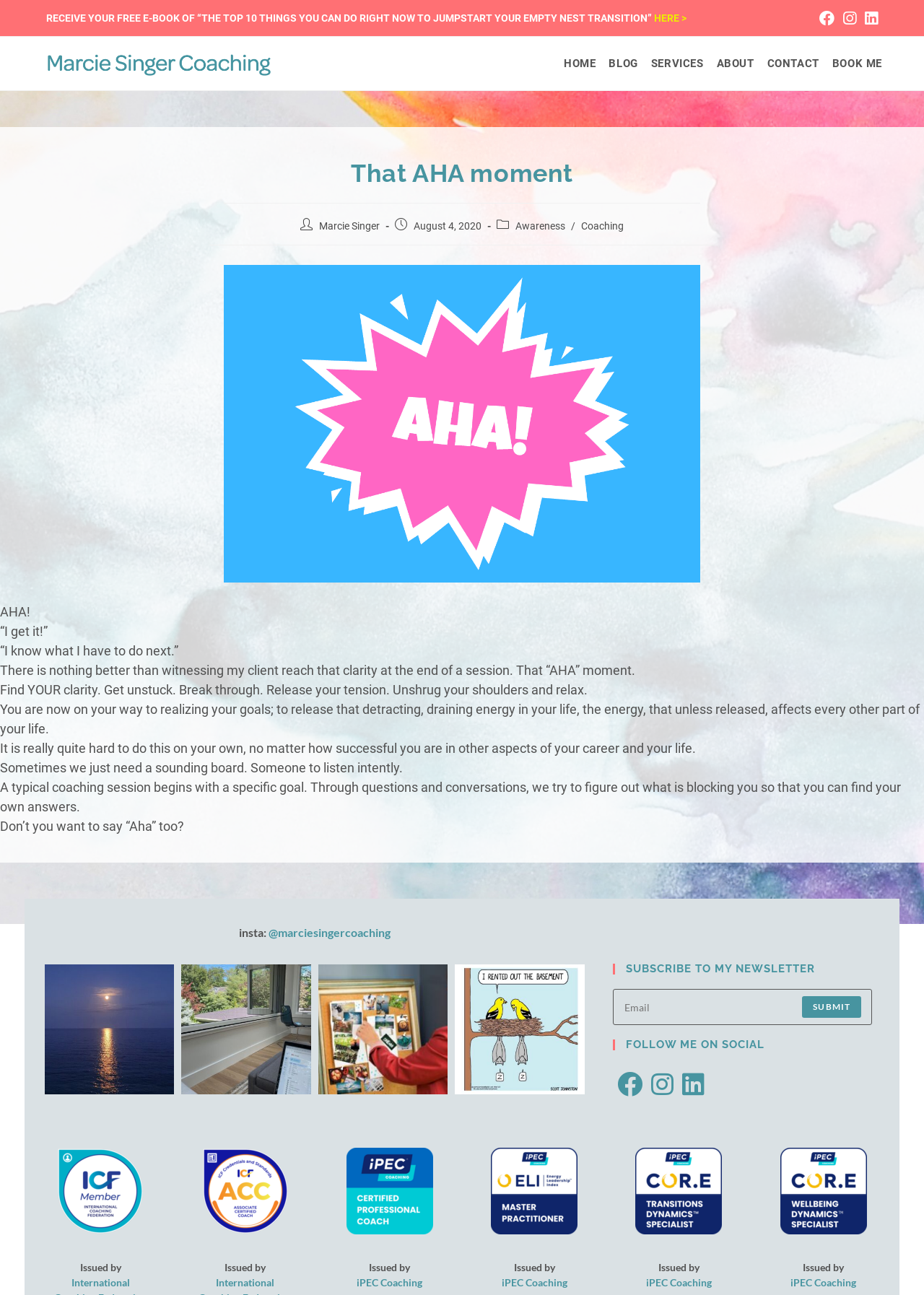What is the topic of the blog post?
Please provide a single word or phrase answer based on the image.

AHA moment